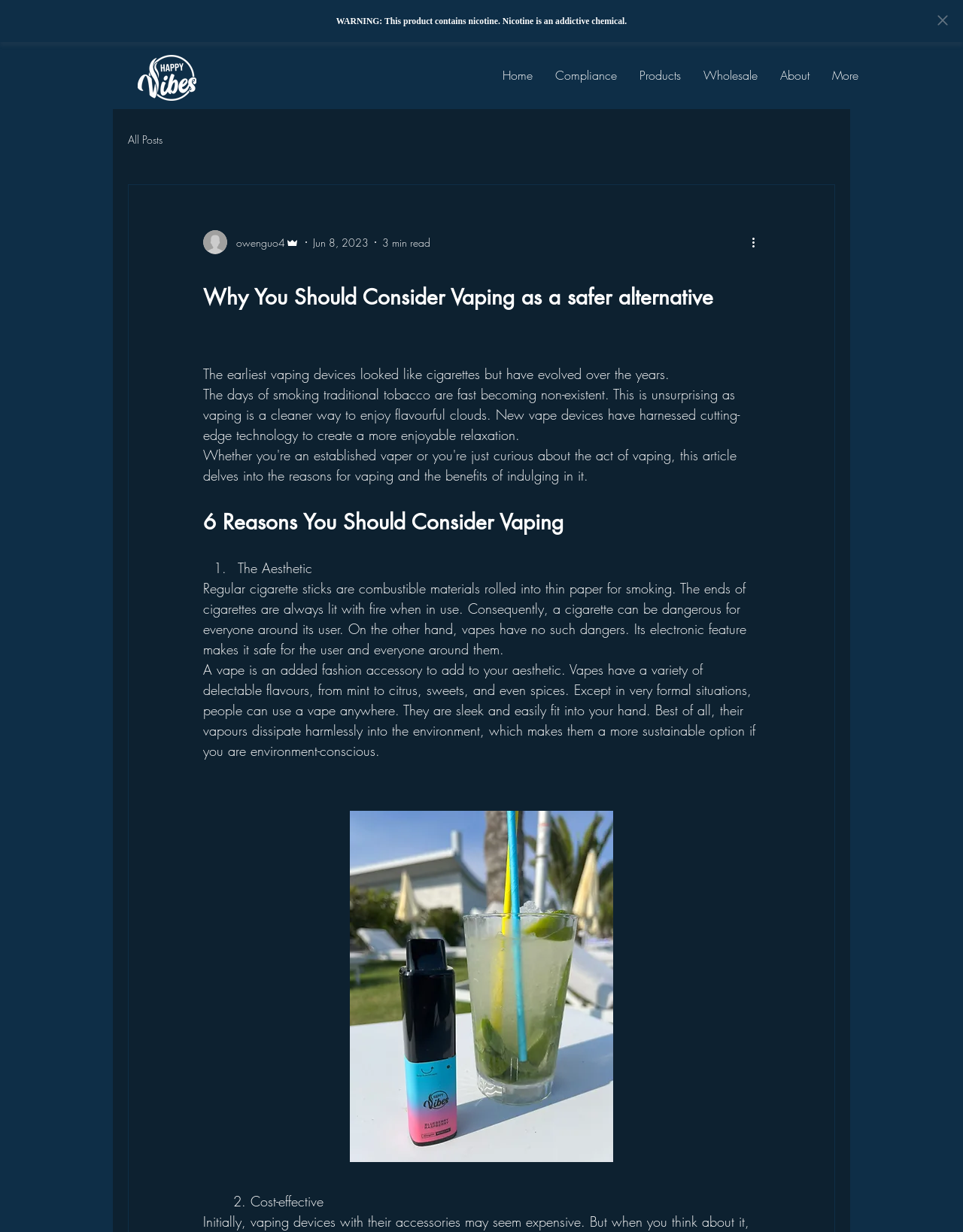Using the format (top-left x, top-left y, bottom-right x, bottom-right y), and given the element description, identify the bounding box coordinates within the screenshot: All Posts

[0.133, 0.073, 0.169, 0.085]